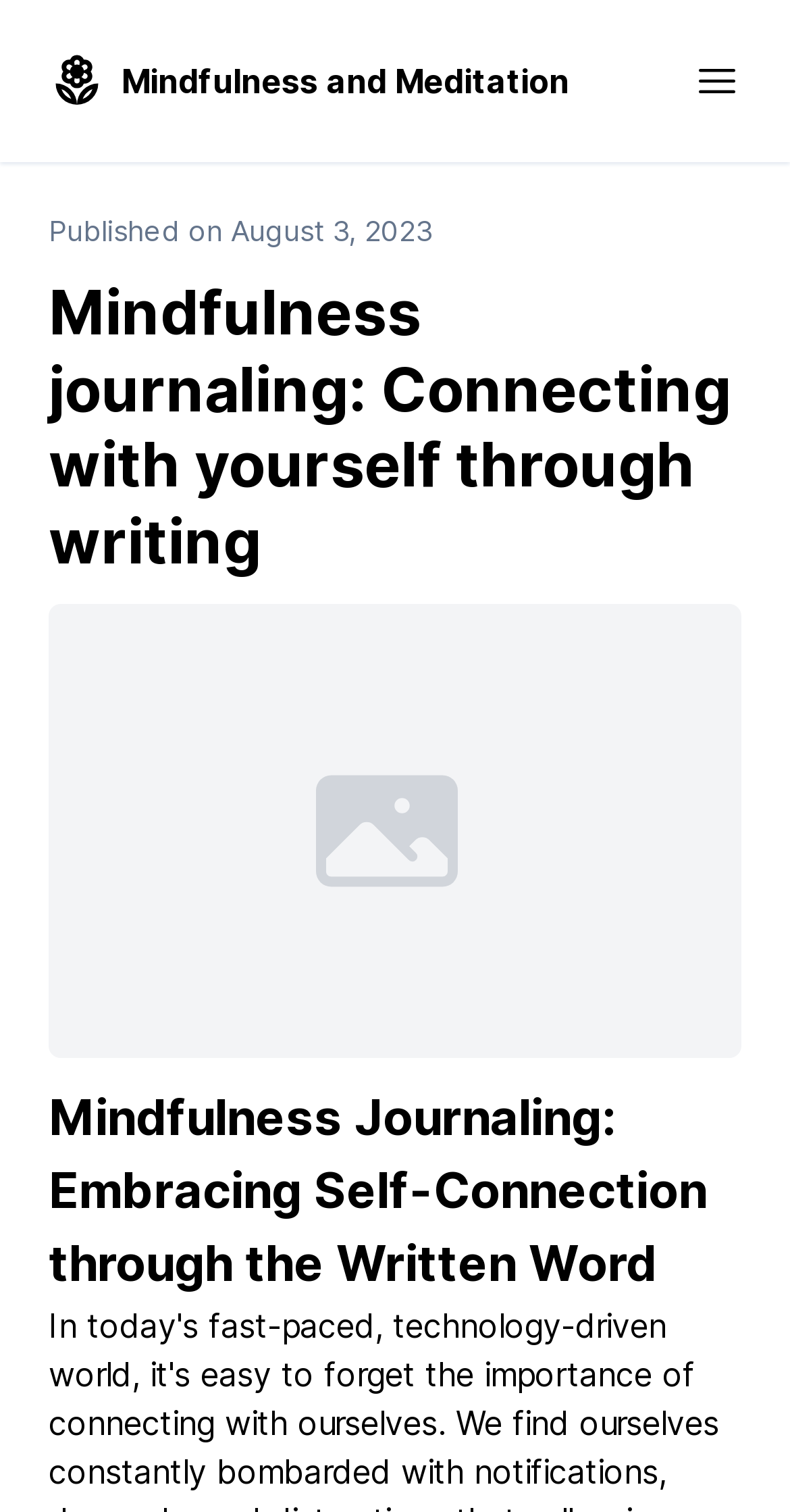Determine the bounding box coordinates for the HTML element mentioned in the following description: "parent_node: Mindfulness and Meditation". The coordinates should be a list of four floats ranging from 0 to 1, represented as [left, top, right, bottom].

[0.877, 0.035, 0.938, 0.072]